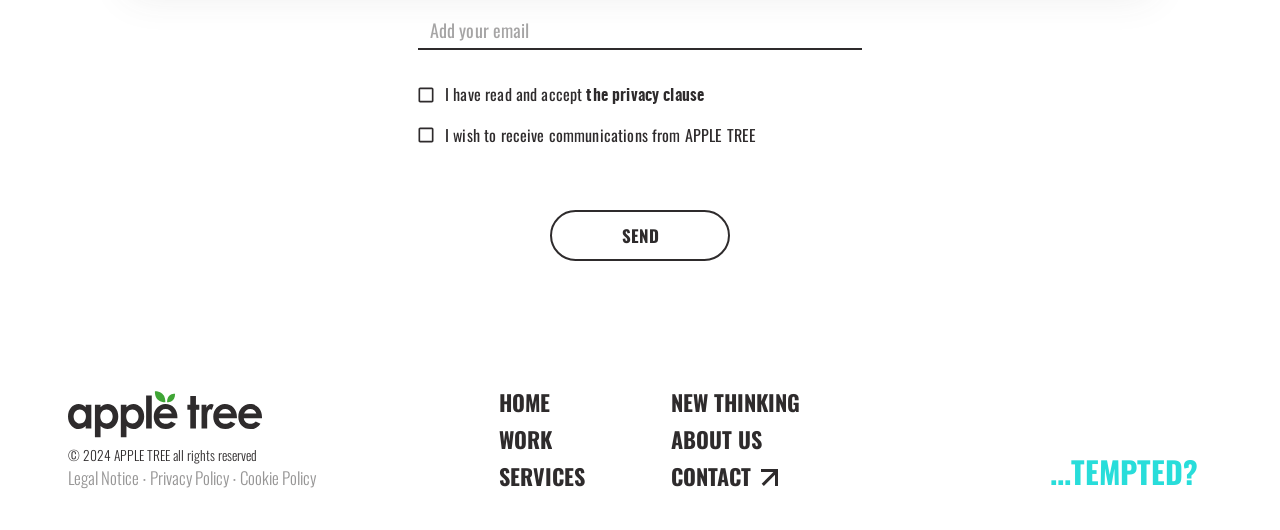Extract the bounding box of the UI element described as: "name="communications"".

[0.318, 0.233, 0.348, 0.278]